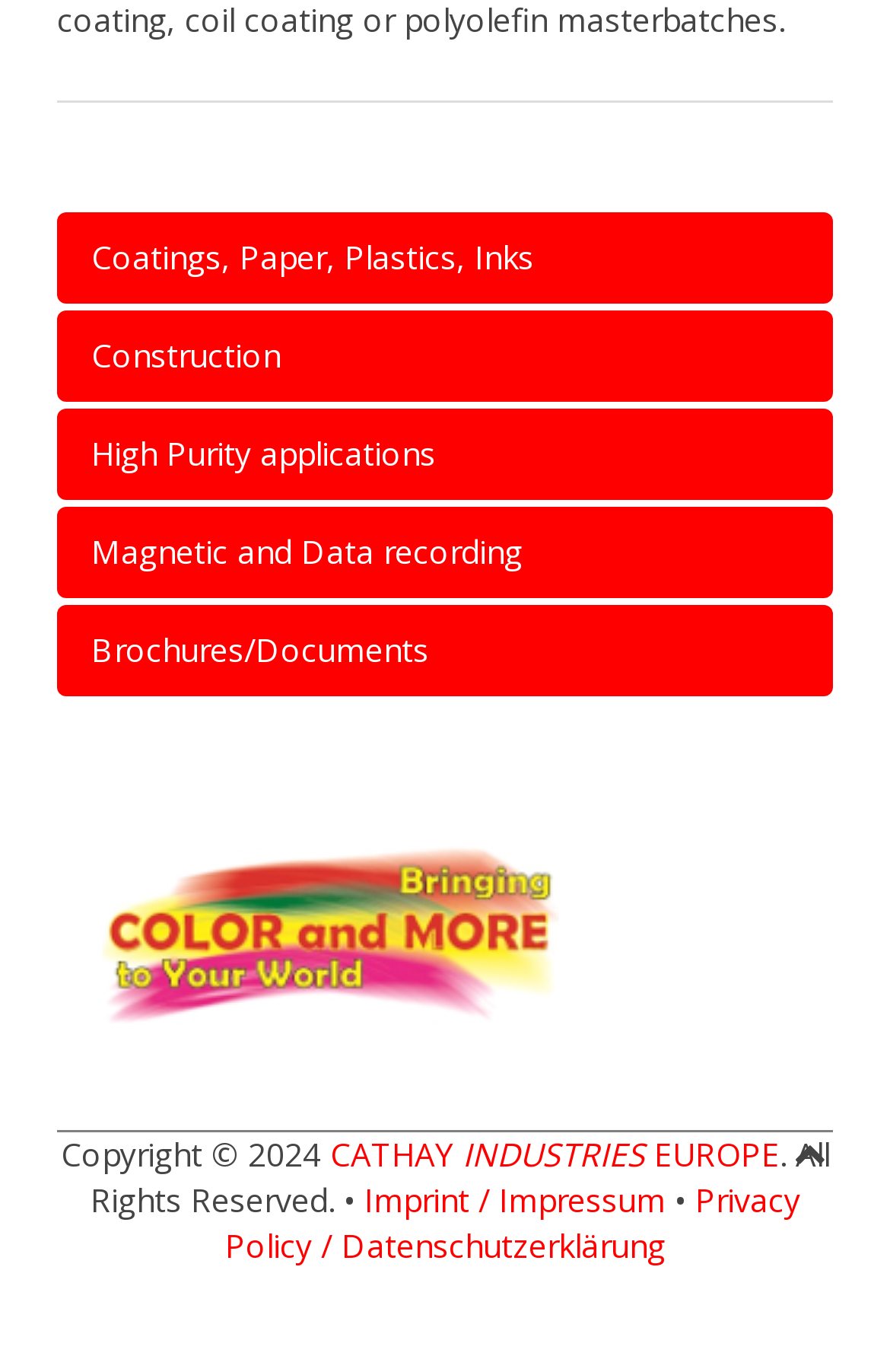How many links are there in the footer?
Provide a comprehensive and detailed answer to the question.

By counting the link elements at the bottom of the webpage, I found that there are three links: 'Imprint / Impressum', 'Privacy Policy / Datenschutzerklärung', and a link with a font awesome icon ''.